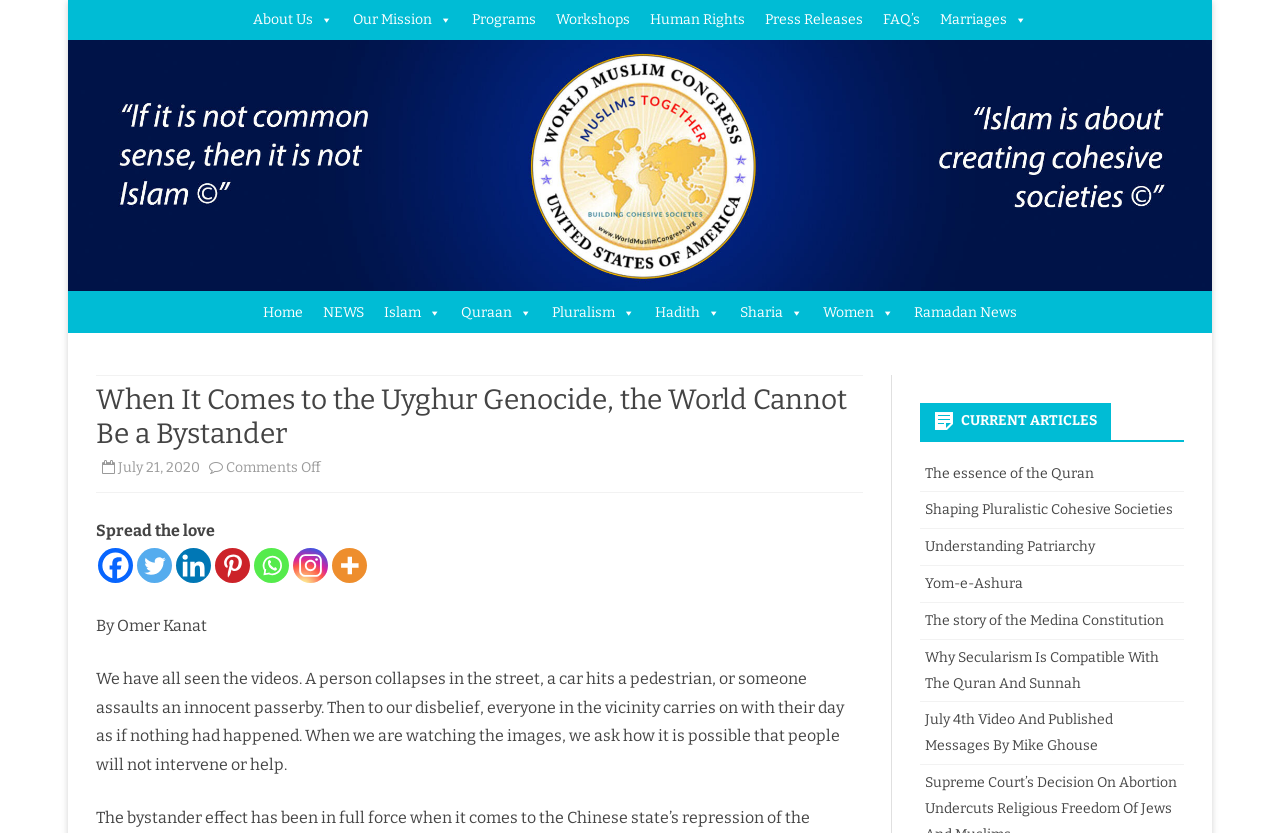Based on the image, please elaborate on the answer to the following question:
What is the topic of the main article?

The topic of the main article can be found in the heading of the article, which says 'When It Comes to the Uyghur Genocide, the World Cannot Be a Bystander'.